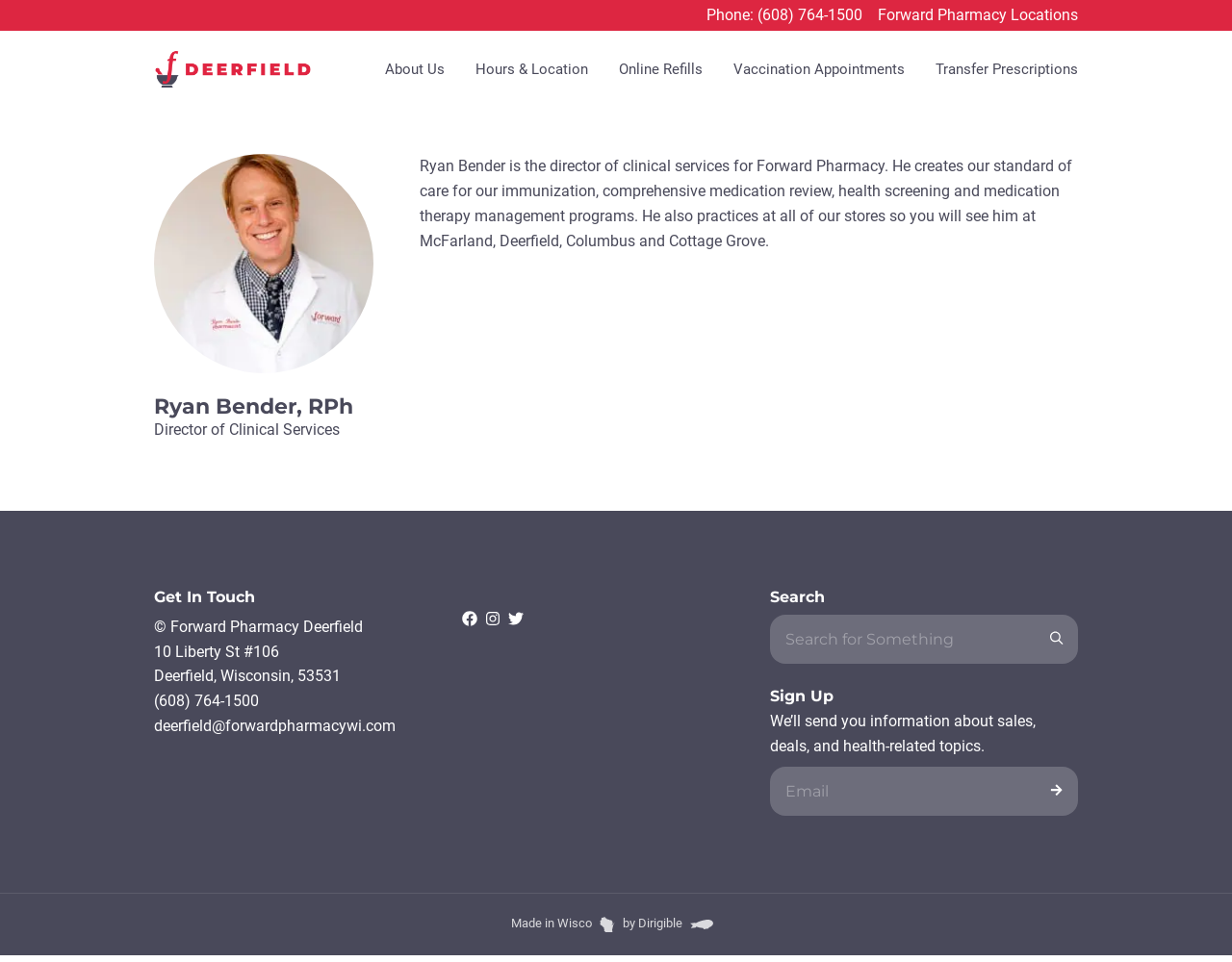Provide a one-word or short-phrase answer to the question:
What is the purpose of the search bar?

To search for information